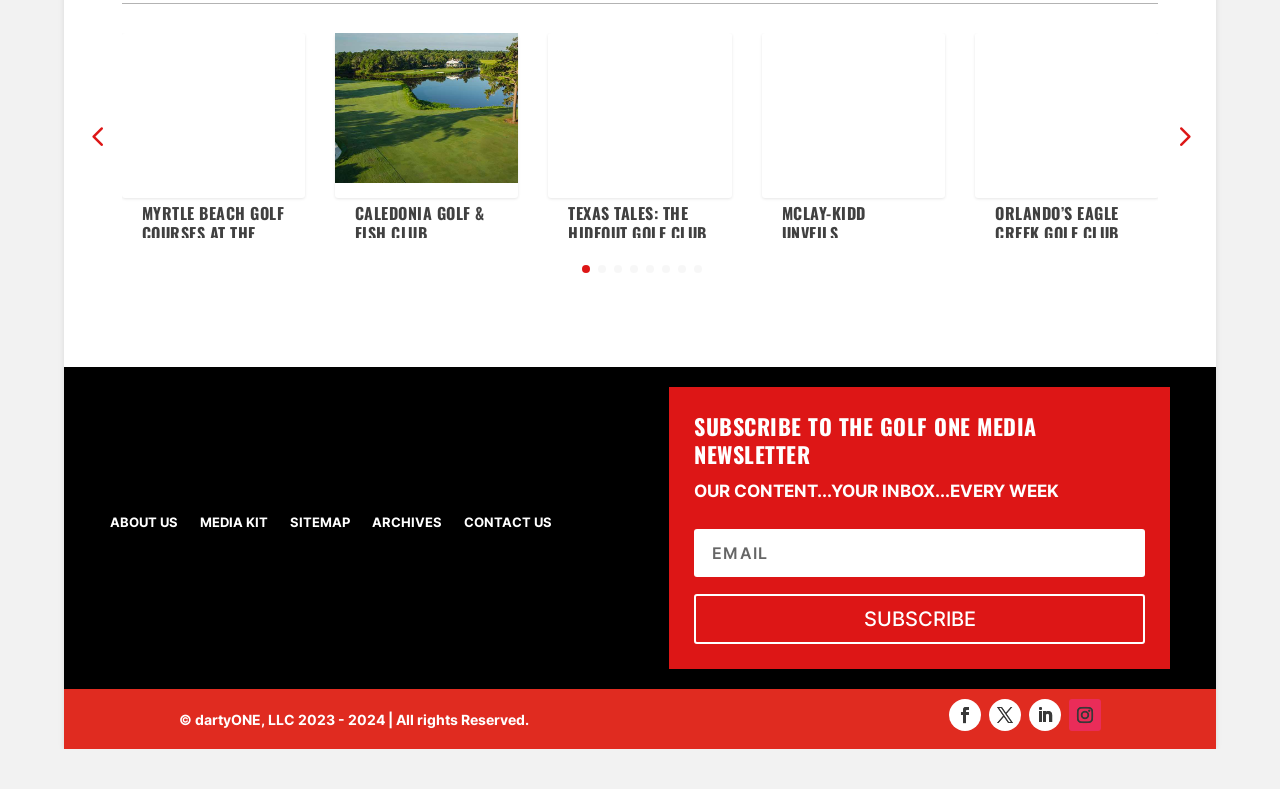What is the copyright year of the website? Observe the screenshot and provide a one-word or short phrase answer.

2023 - 2024